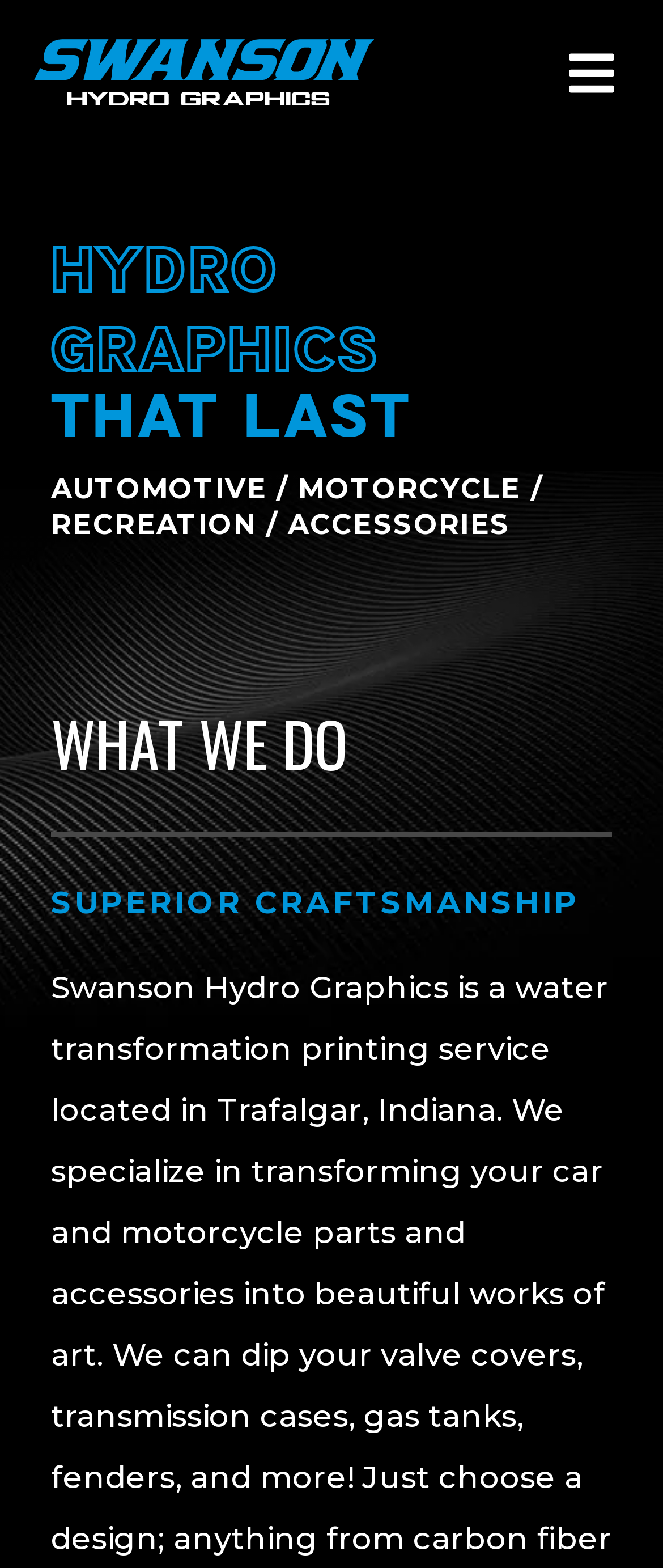Provide an in-depth caption for the elements present on the webpage.

The webpage is about Swanson Hydro Graphics, a water transformation printing service in Trafalgar, IN. At the top left of the page, there is a link and an image with the company name "Swanson Hydrographics". On the top right, there is a button labeled "Menu Toggle". 

Below the company name, there is a prominent heading "HYDRO GRAPHICS" followed by another heading "THAT LAST". Underneath these headings, there is a paragraph of text describing the services offered, specifically for automotive, motorcycle, recreation, and accessories.

Further down the page, there are two more headings, "WHAT WE DO" and "SUPERIOR CRAFTSMANSHIP", which likely introduce sections that provide more information about the company's services and expertise.